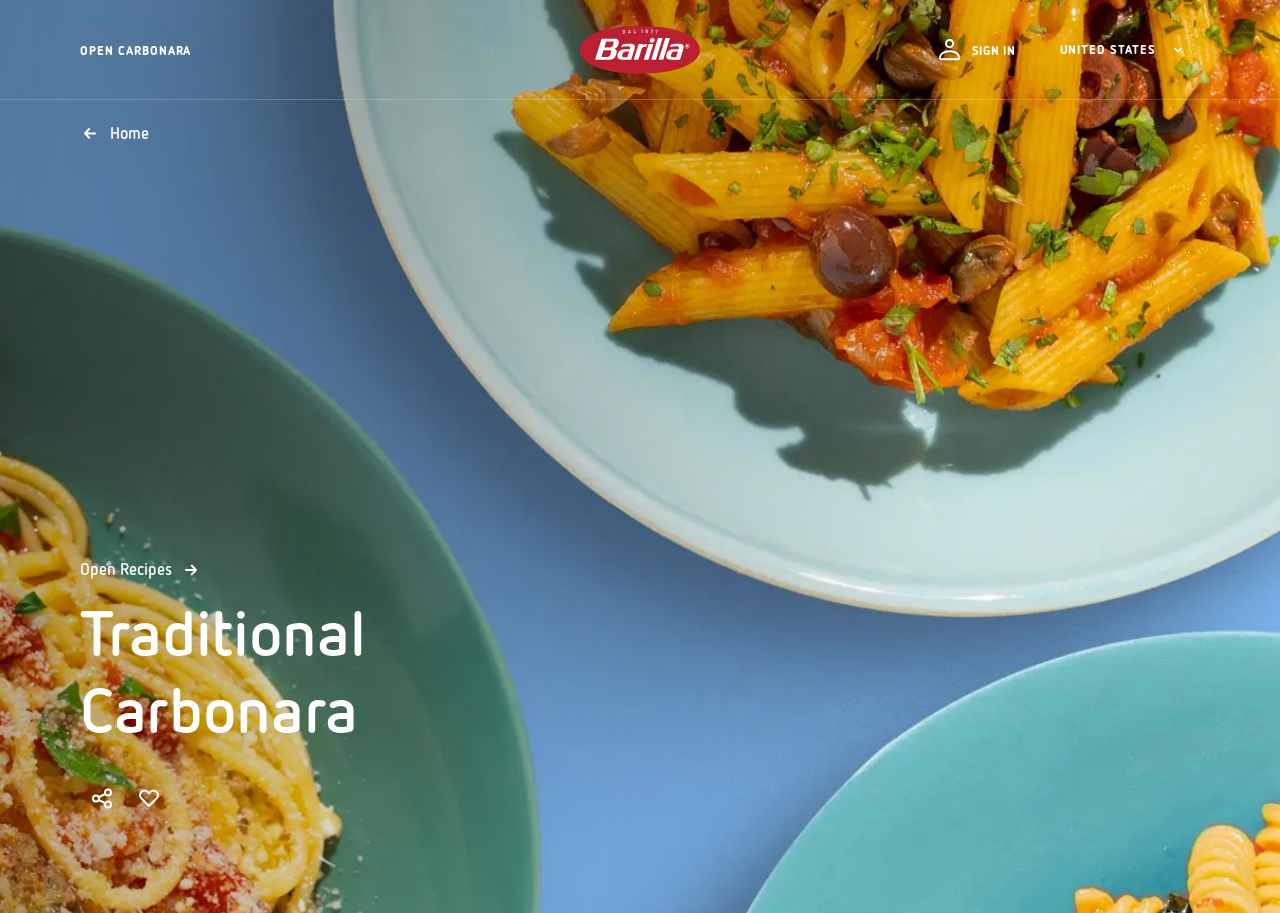Provide the bounding box coordinates for the UI element described in this sentence: "Barilla". The coordinates should be four float values between 0 and 1, i.e., [left, top, right, bottom].

[0.453, 0.028, 0.547, 0.081]